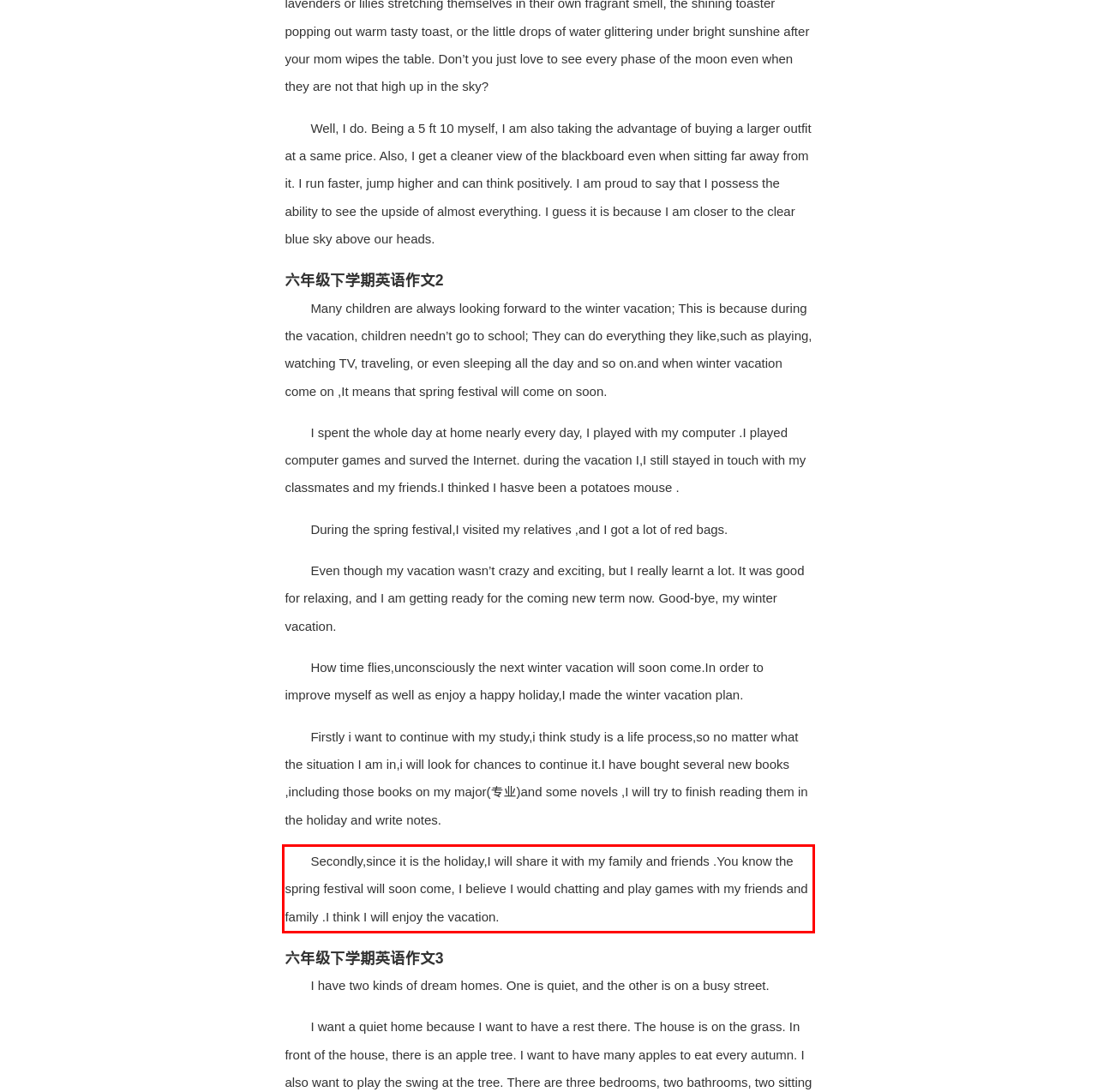Please use OCR to extract the text content from the red bounding box in the provided webpage screenshot.

Secondly,since it is the holiday,I will share it with my family and friends .You know the spring festival will soon come, I believe I would chatting and play games with my friends and family .I think I will enjoy the vacation.